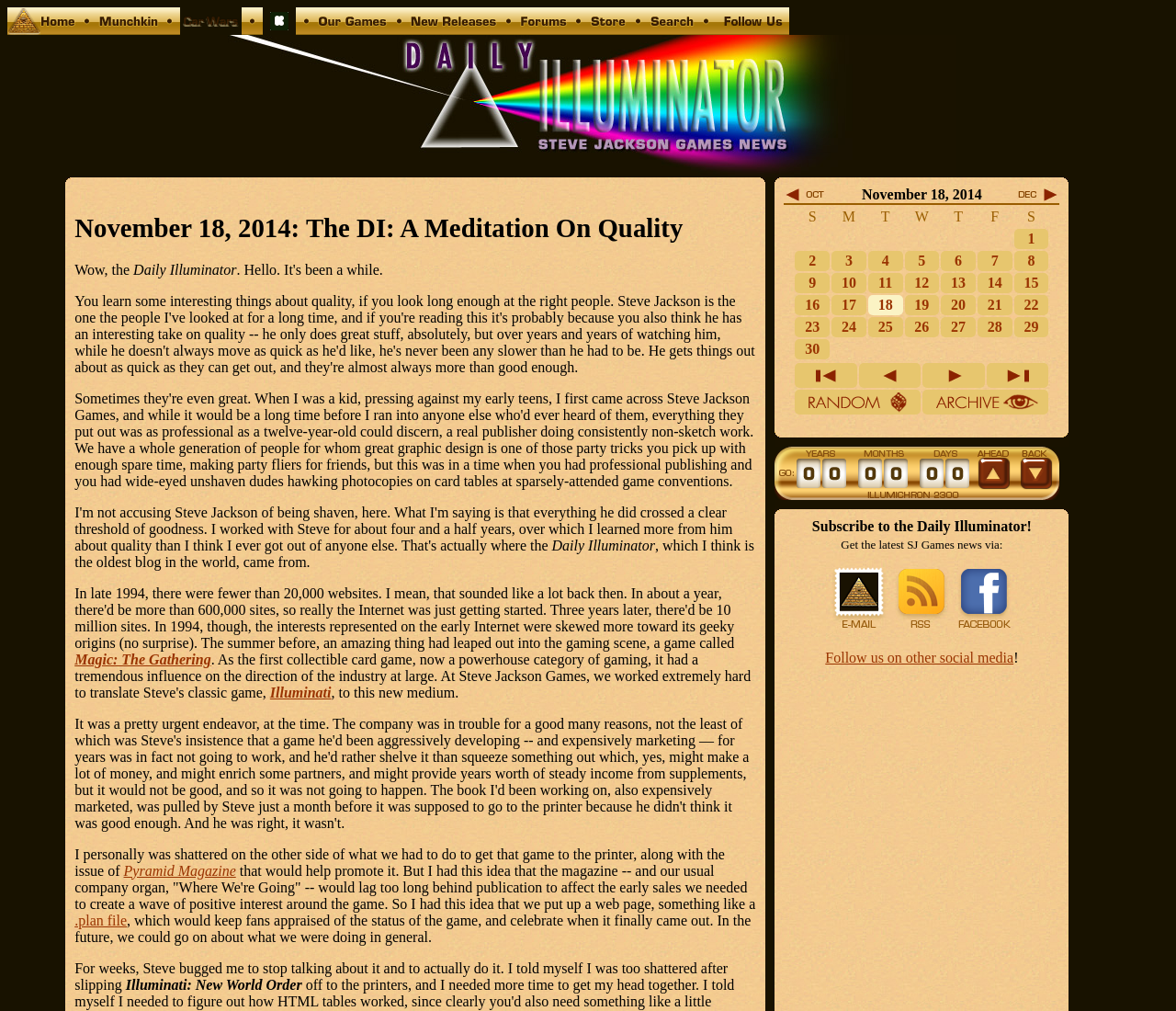Please predict the bounding box coordinates of the element's region where a click is necessary to complete the following instruction: "Check the calendar for December 2014". The coordinates should be represented by four float numbers between 0 and 1, i.e., [left, top, right, bottom].

[0.864, 0.19, 0.901, 0.204]